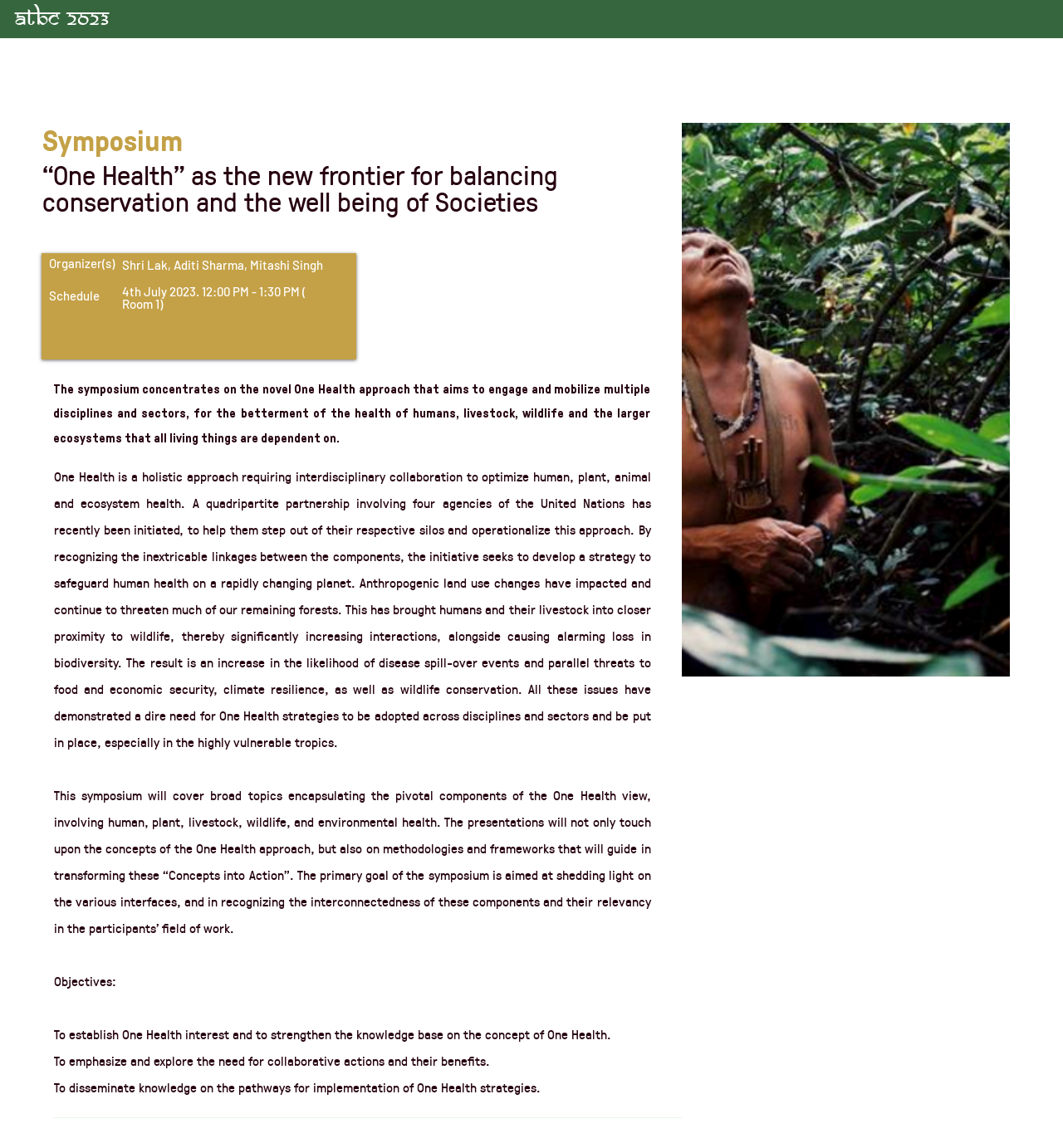Respond to the question with just a single word or phrase: 
What is the purpose of the quadripartite partnership?

To operationalize the One Health approach